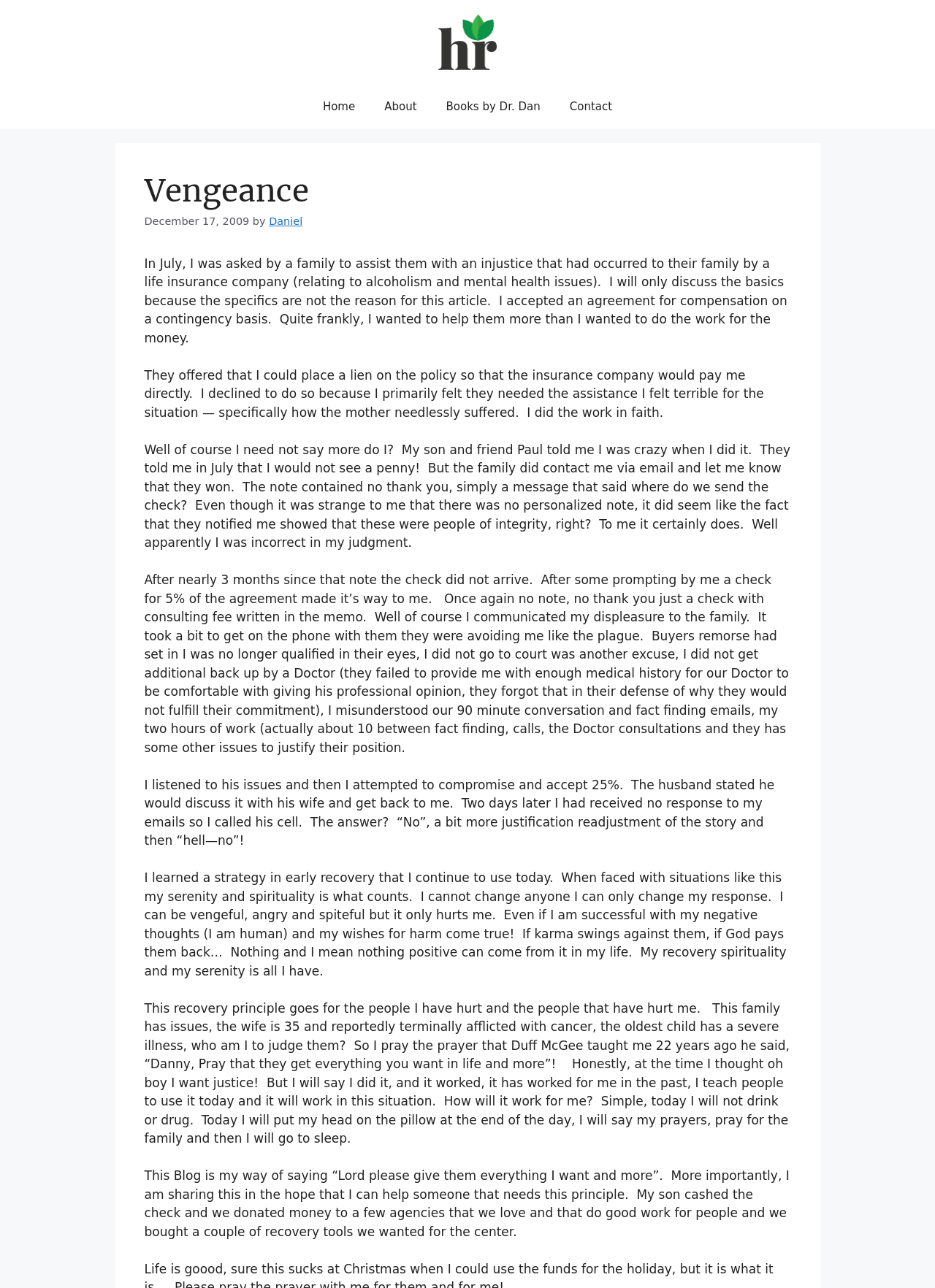Look at the image and answer the question in detail:
What is the topic of the article?

The topic of the article is 'Vengeance' as it is mentioned in the heading 'Vengeance' and the article discusses the author's experience with vengeance.